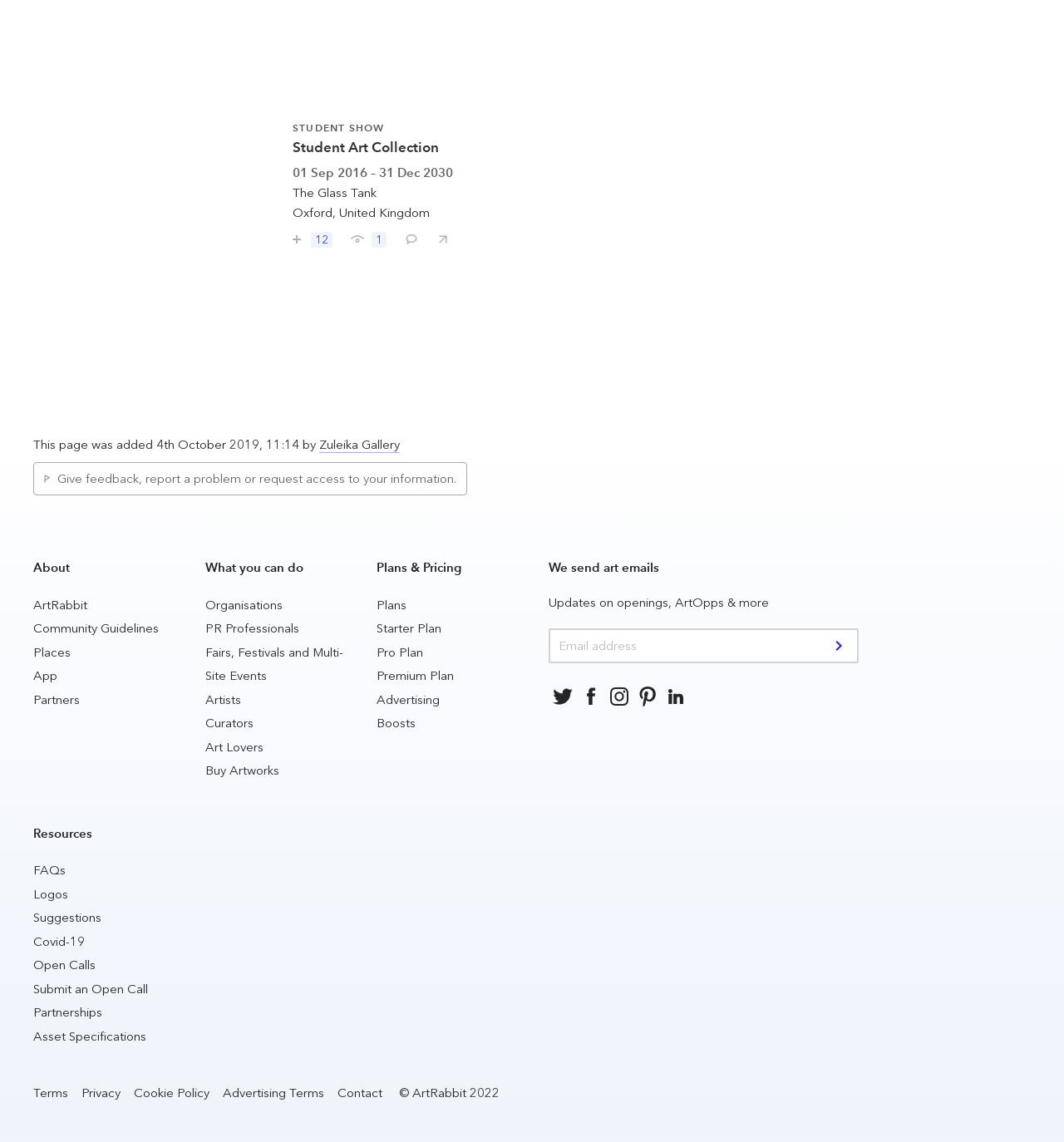Provide the bounding box coordinates of the section that needs to be clicked to accomplish the following instruction: "Save Student Art Collection."

[0.263, 0.195, 0.32, 0.217]